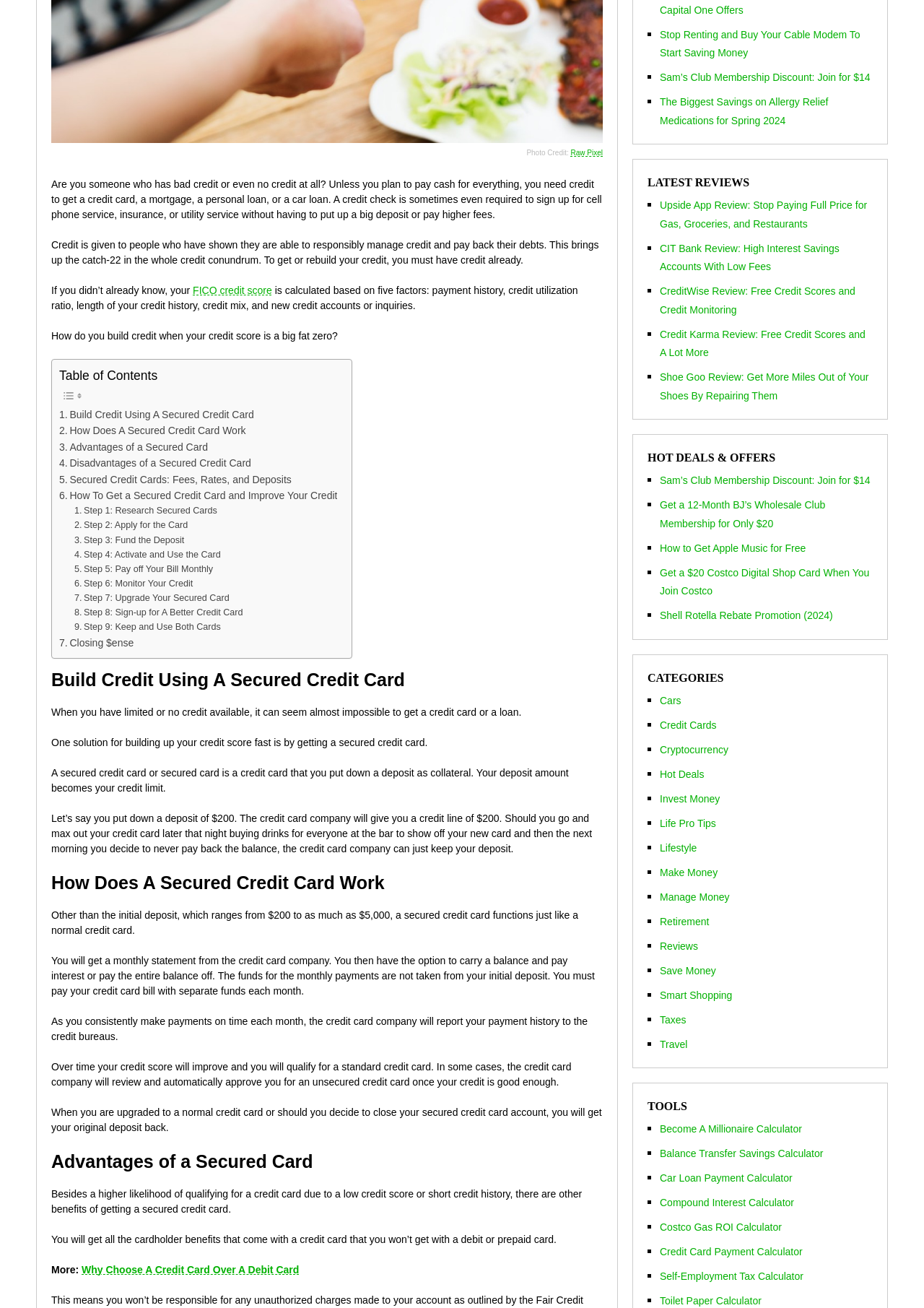Using the description: "Classes", determine the UI element's bounding box coordinates. Ensure the coordinates are in the format of four float numbers between 0 and 1, i.e., [left, top, right, bottom].

None